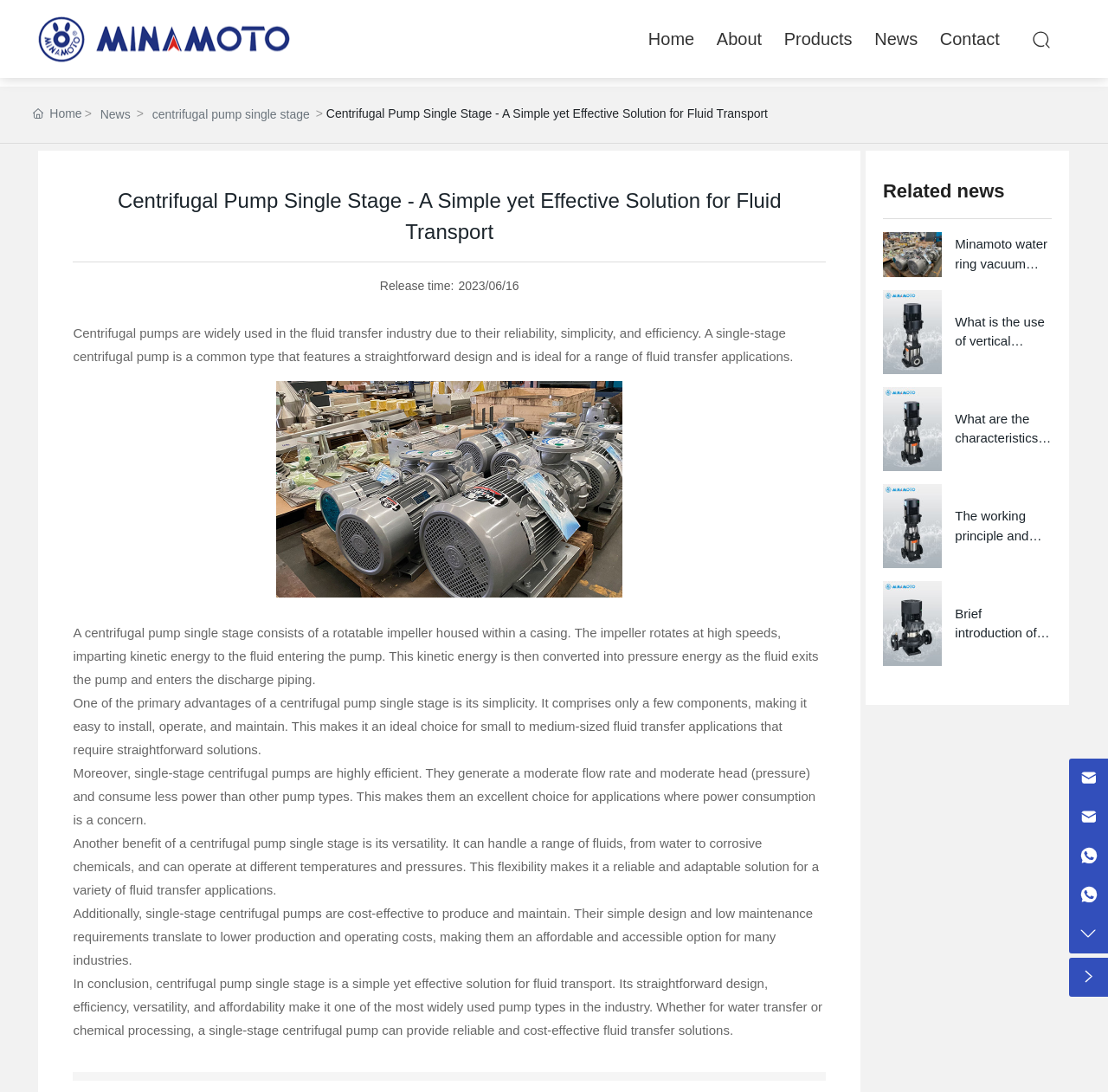Please provide a comprehensive response to the question below by analyzing the image: 
What is the benefit of single-stage centrifugal pumps in terms of power consumption?

The webpage states that single-stage centrifugal pumps are highly efficient and consume less power than other pump types, making them an excellent choice for applications where power consumption is a concern.